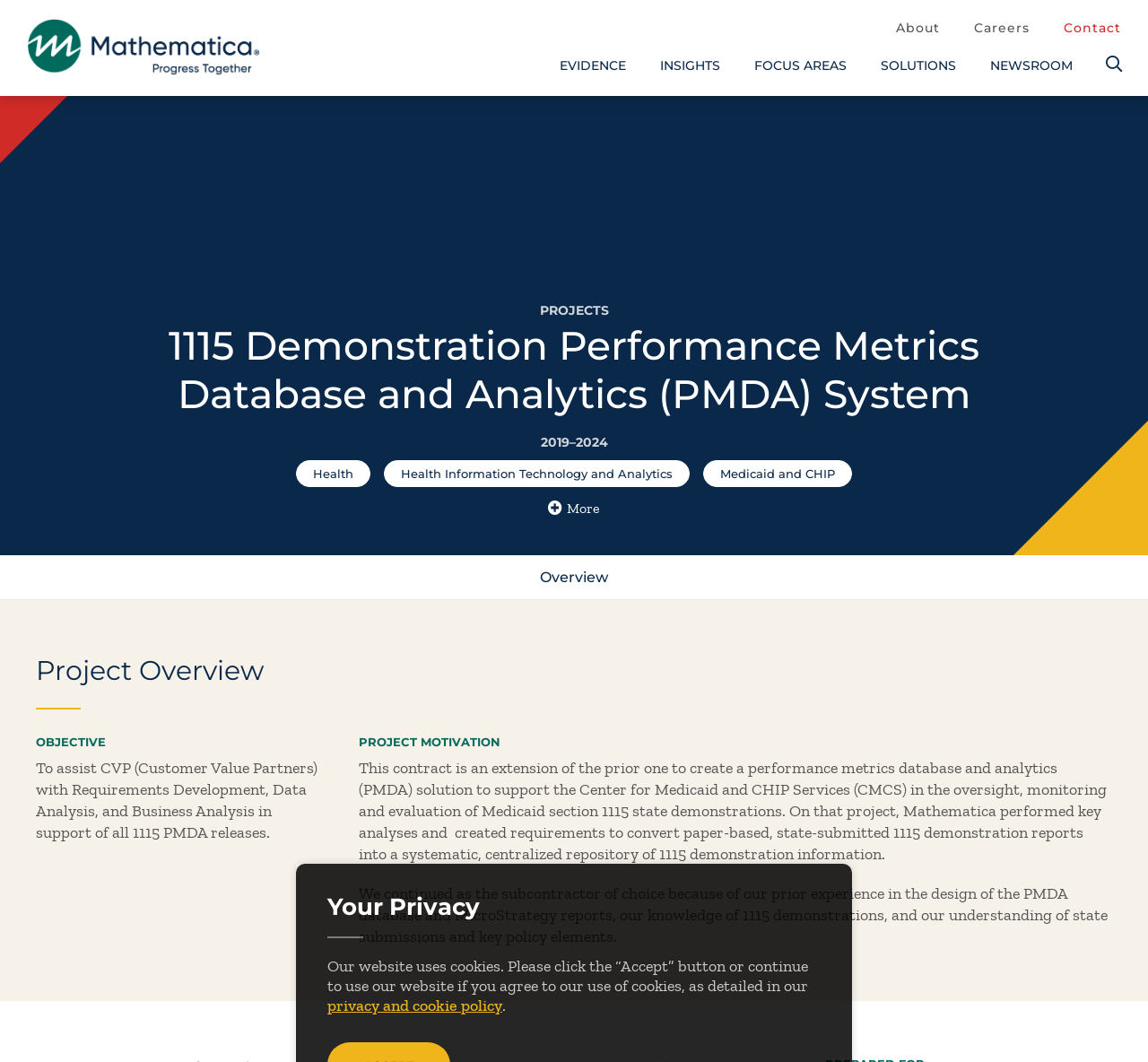What is the role of Mathematica in the project? Refer to the image and provide a one-word or short phrase answer.

Subcontractor to Customer Value Partners